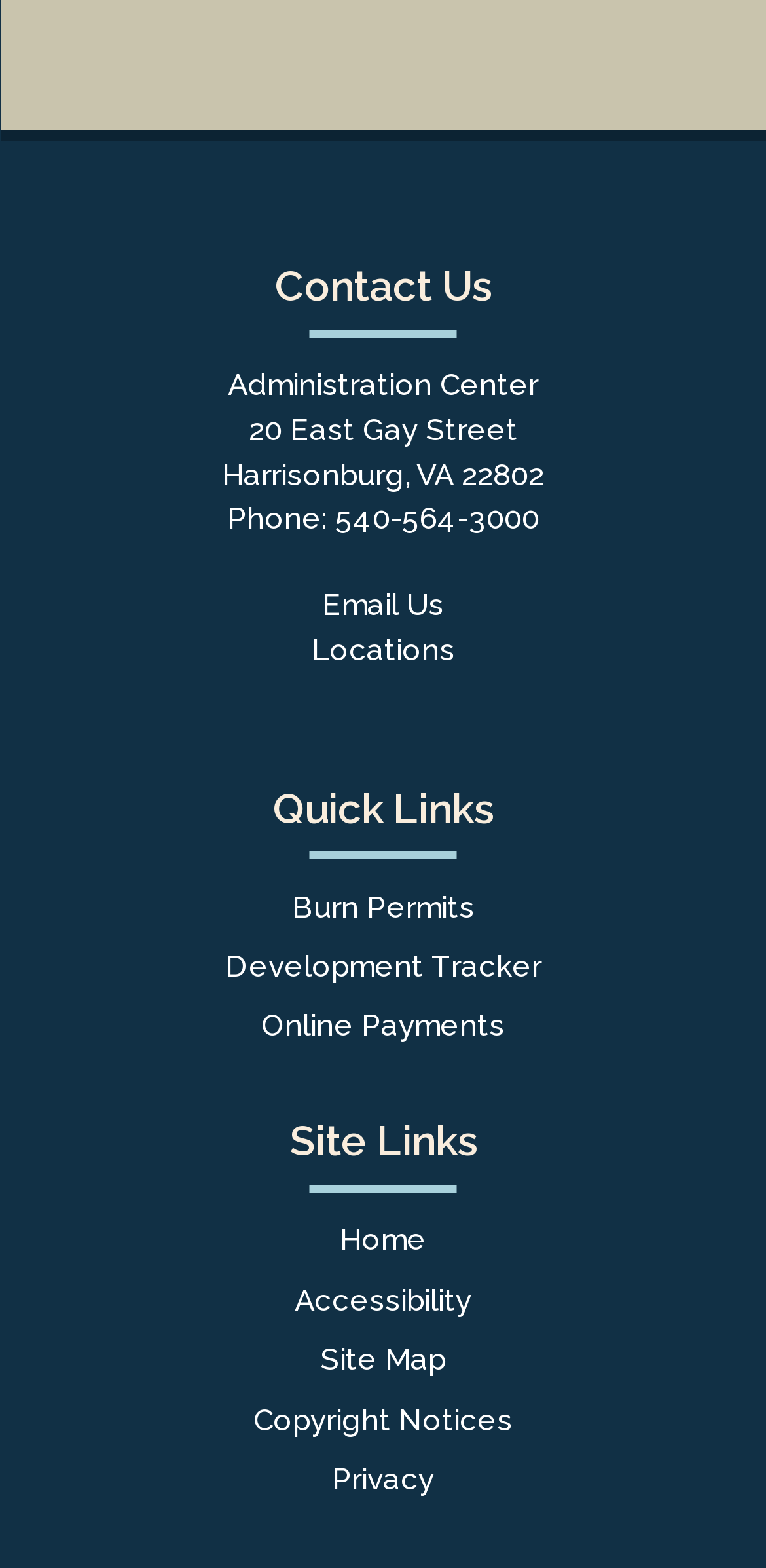Show the bounding box coordinates for the element that needs to be clicked to execute the following instruction: "Contact administration center". Provide the coordinates in the form of four float numbers between 0 and 1, i.e., [left, top, right, bottom].

[0.297, 0.234, 0.703, 0.257]